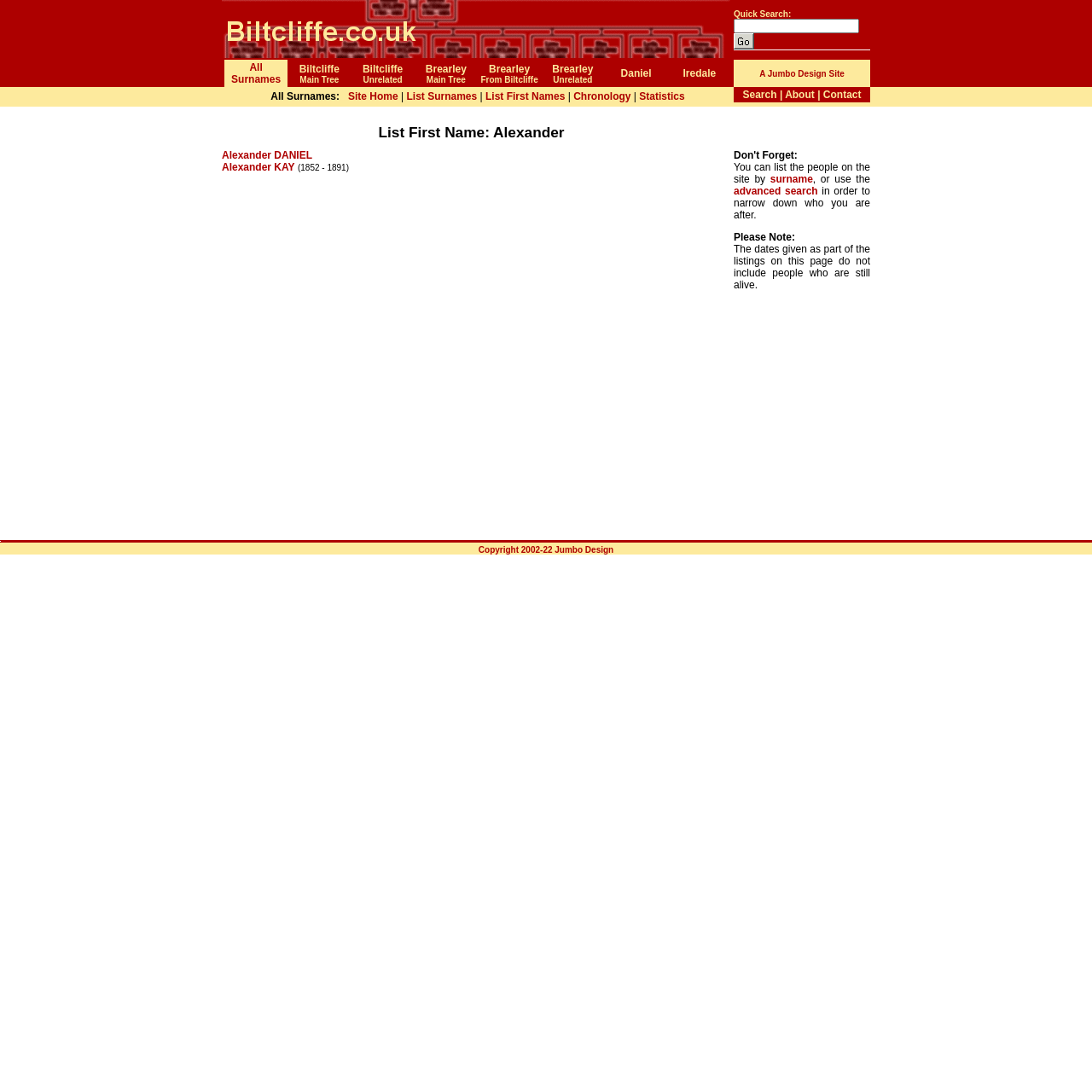Articulate a detailed summary of the webpage's content and design.

This webpage is a genealogy website focused on tracing the history of the Biltcliffe name over more than 10 generations. At the top, there is a layout table with three cells. The first cell is empty, the second cell contains a link and an image, and the third cell has a quick search feature with a textbox and a "Go" button, accompanied by an image.

Below this, there is a row with a table cell containing a list of surnames, including "All Surnames", "Biltcliffe Main Tree", "Biltcliffe Unrelated", "Brearley Main Tree", "Brearley From Biltcliffe", "Brearley Unrelated", "Daniel", and "Iredale". Each surname is a link.

To the right of this list, there is a cell with the text "A Jumbo Design Site". The next row has a cell with a list of links, including "Site Home", "List Surnames", "List First Names", "Chronology", and "Statistics". The next cell has links to "Search", "About", and "Contact".

The main content of the page is a table with three columns. The first column has an image, the second column has an image, and the third column has an image. Below this, there is a row with a table cell containing the text "List First Name: Alexander". The next row has a cell with information about Alexander Daniel and Alexander Kay, including their names as links and their birth and death dates.

The final row has a cell with a message reminding users that they can list people by surname or use the advanced search feature, and noting that the dates listed do not include people who are still alive.